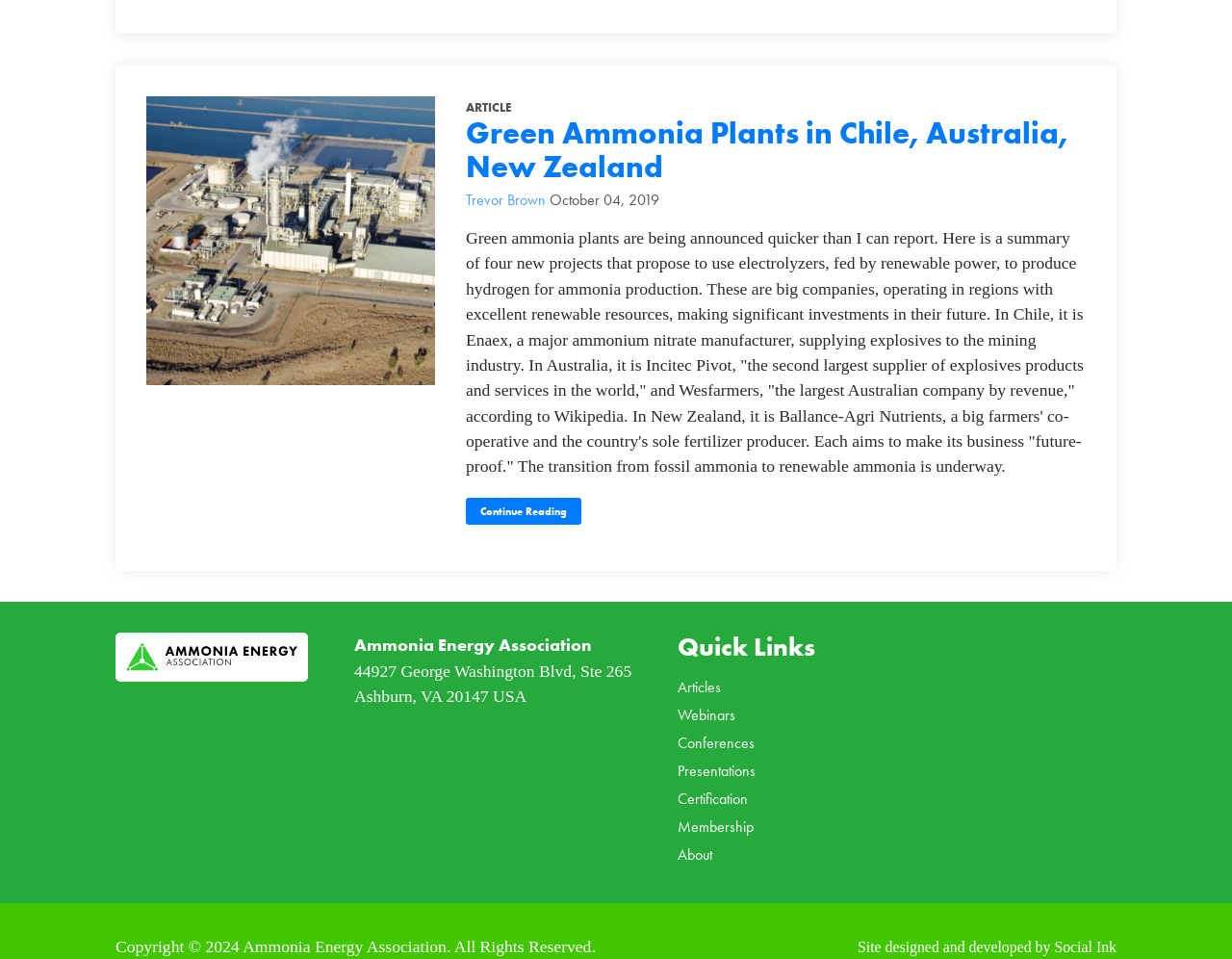Please determine the bounding box coordinates for the element that should be clicked to follow these instructions: "Read the article about Green Ammonia Plants".

[0.119, 0.385, 0.353, 0.406]